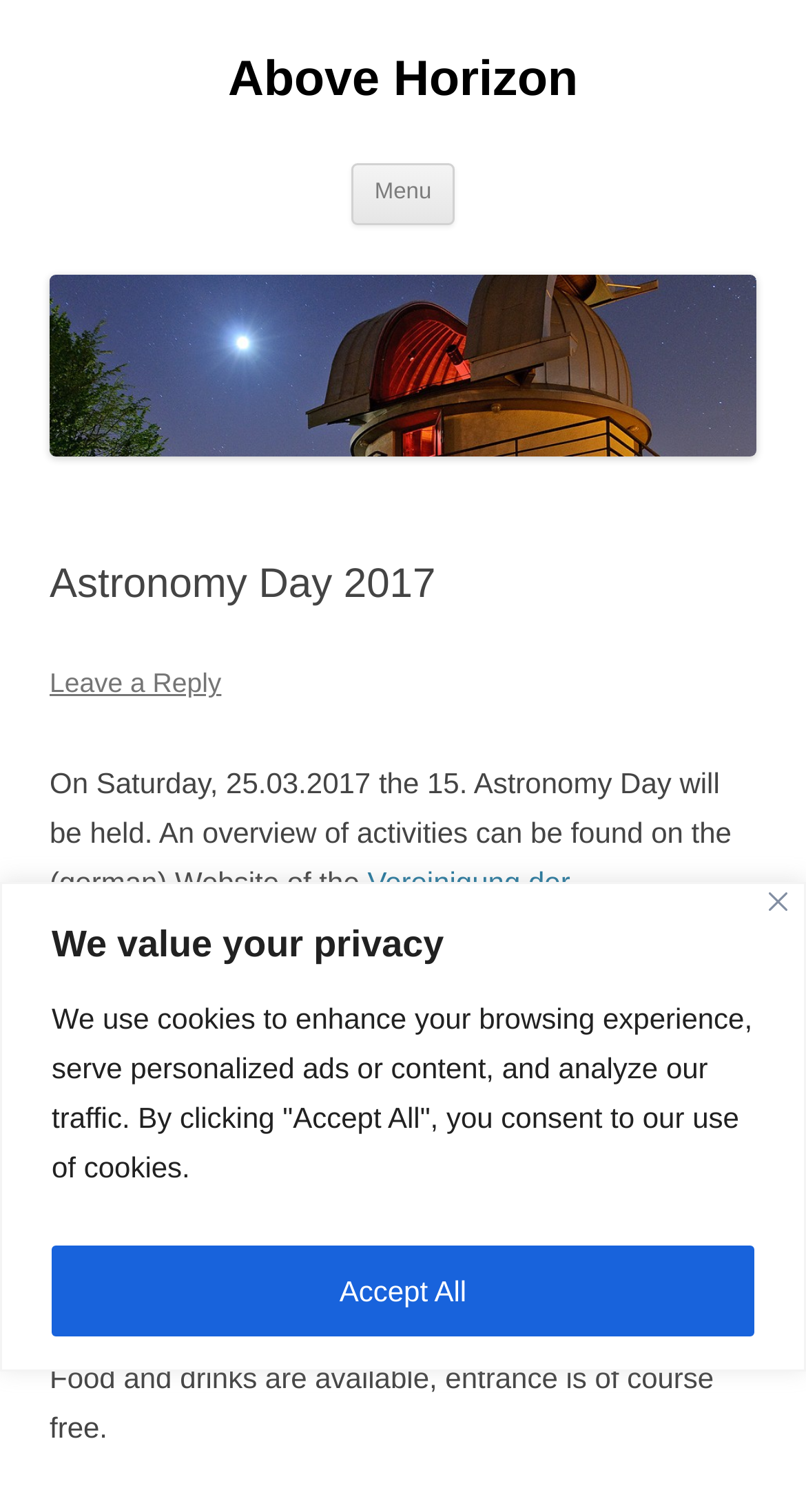What can be observed at the event?
Ensure your answer is thorough and detailed.

The text mentions that there will be telescopes for observing the sun, stars, or planets at the event.